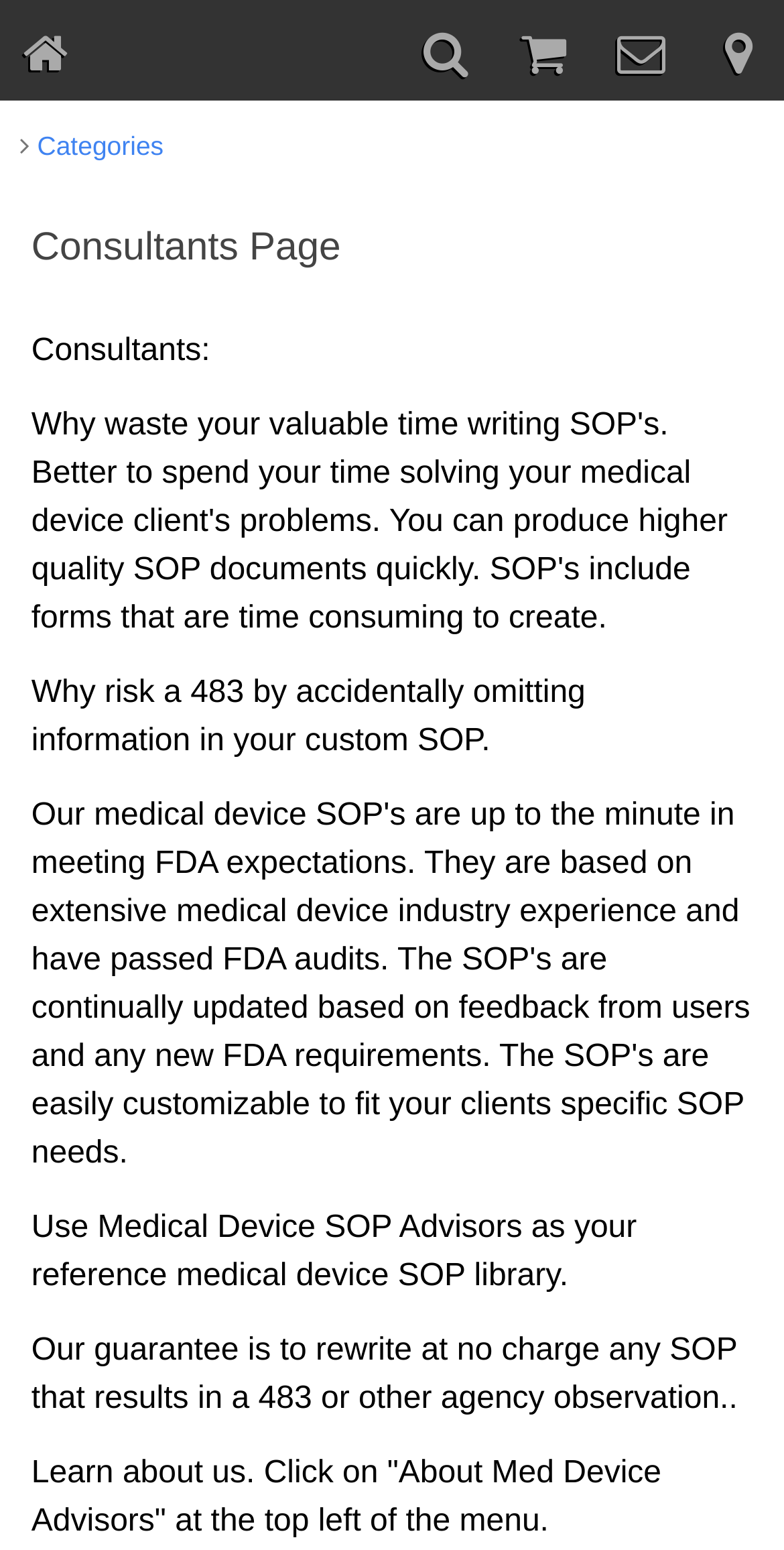Provide a brief response in the form of a single word or phrase:
How can one learn more about Med Device Advisors?

Click on 'About Med Device Advisors'